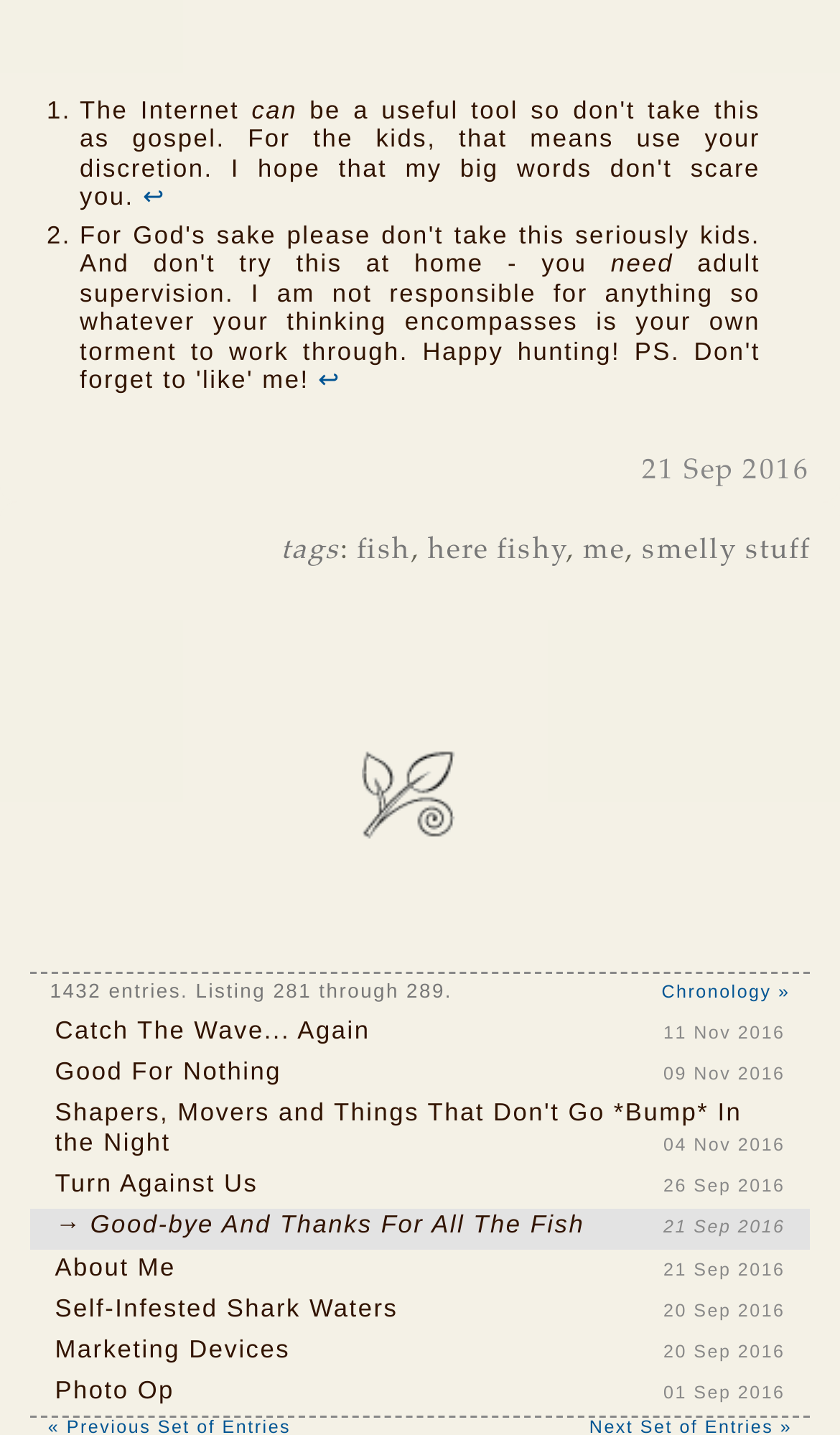Pinpoint the bounding box coordinates of the area that should be clicked to complete the following instruction: "click on the link 'Catch The Wave... Again'". The coordinates must be given as four float numbers between 0 and 1, i.e., [left, top, right, bottom].

[0.036, 0.706, 0.964, 0.735]